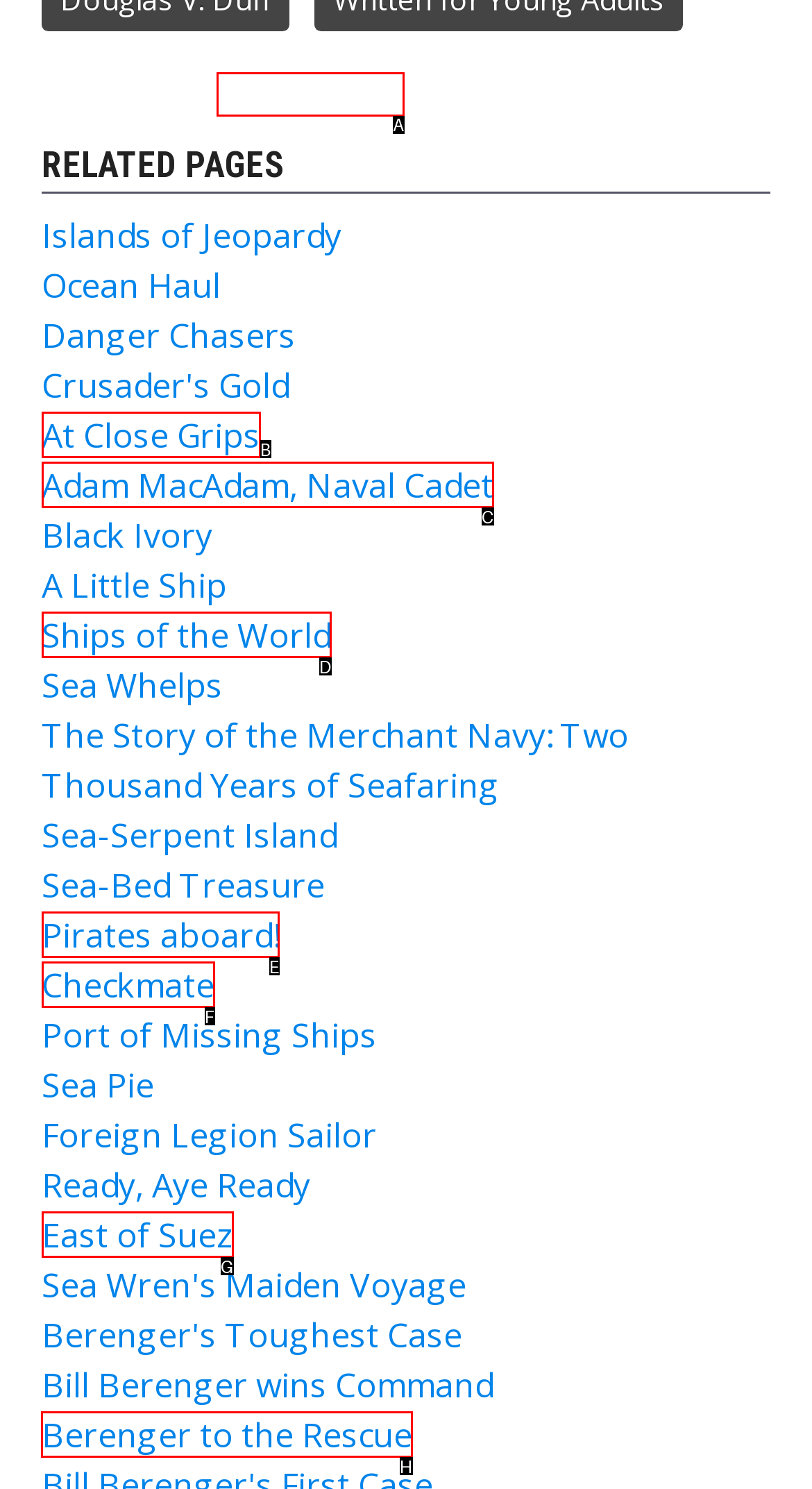Identify the HTML element to click to execute this task: Check related page: Berenger to the Rescue Respond with the letter corresponding to the proper option.

H